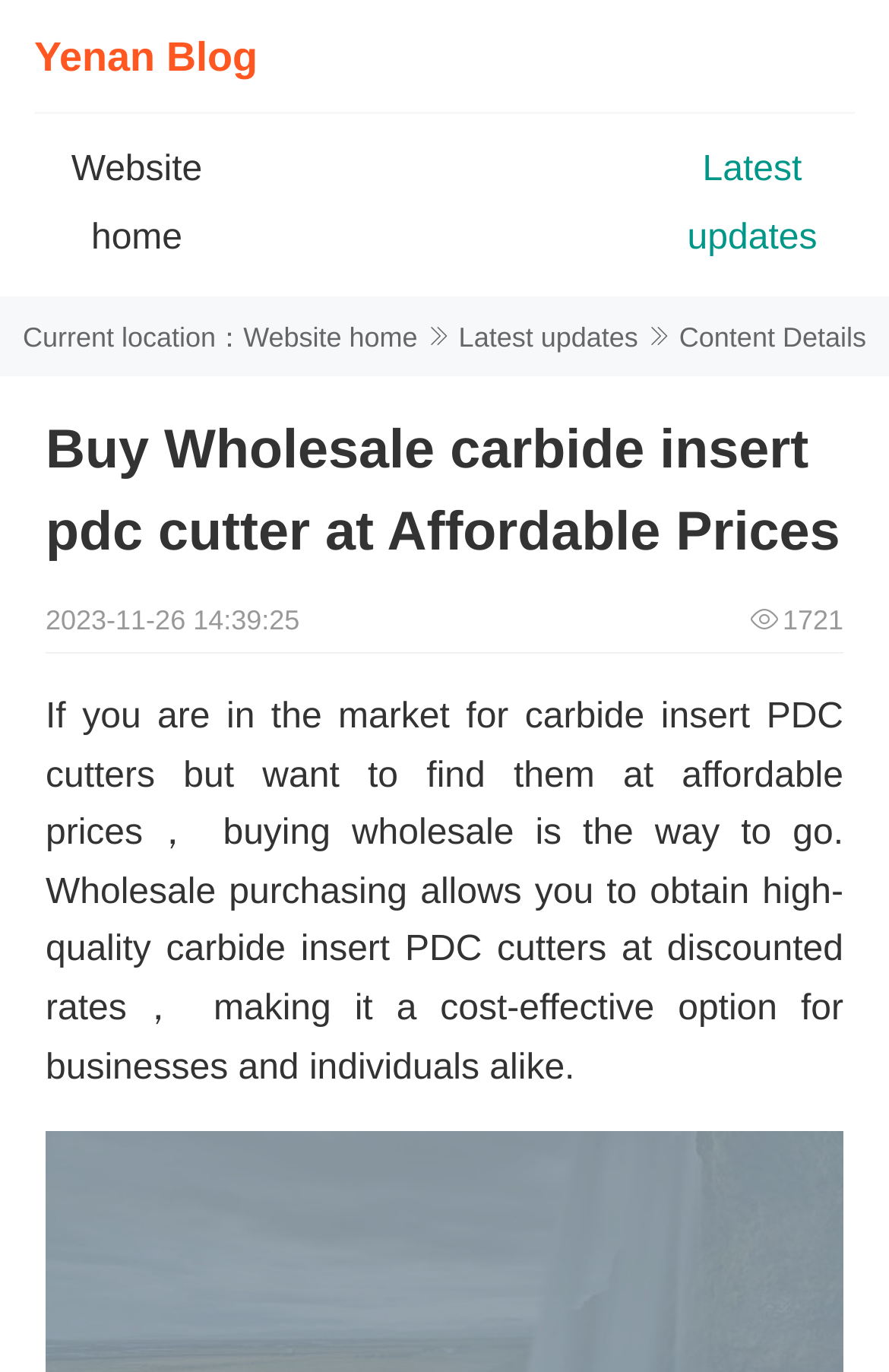Using the element description Website home, predict the bounding box coordinates for the UI element. Provide the coordinates in (top-left x, top-left y, bottom-right x, bottom-right y) format with values ranging from 0 to 1.

[0.274, 0.234, 0.47, 0.258]